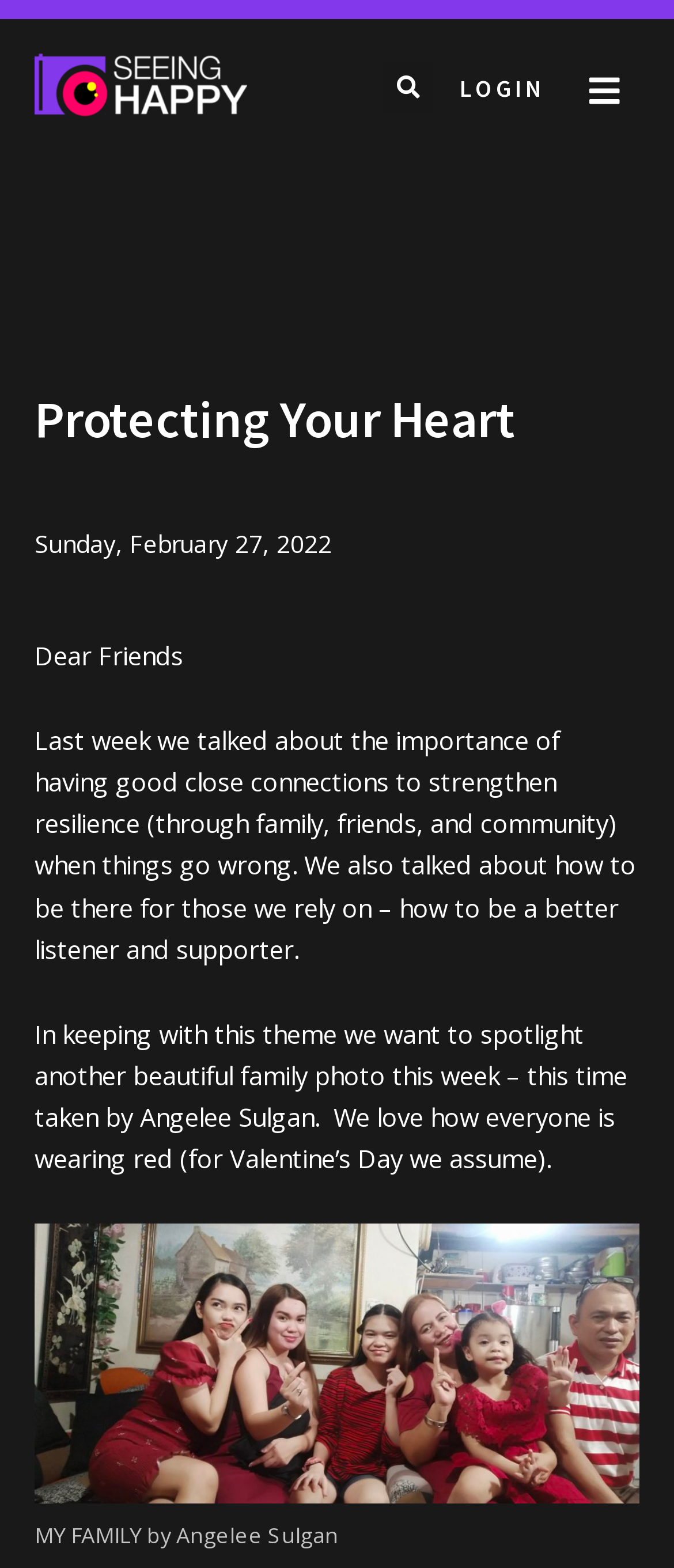Please analyze the image and give a detailed answer to the question:
What is the date of the article?

The date of the article is explicitly mentioned in the text as 'Sunday, February 27, 2022', which is displayed in a time element on the webpage.